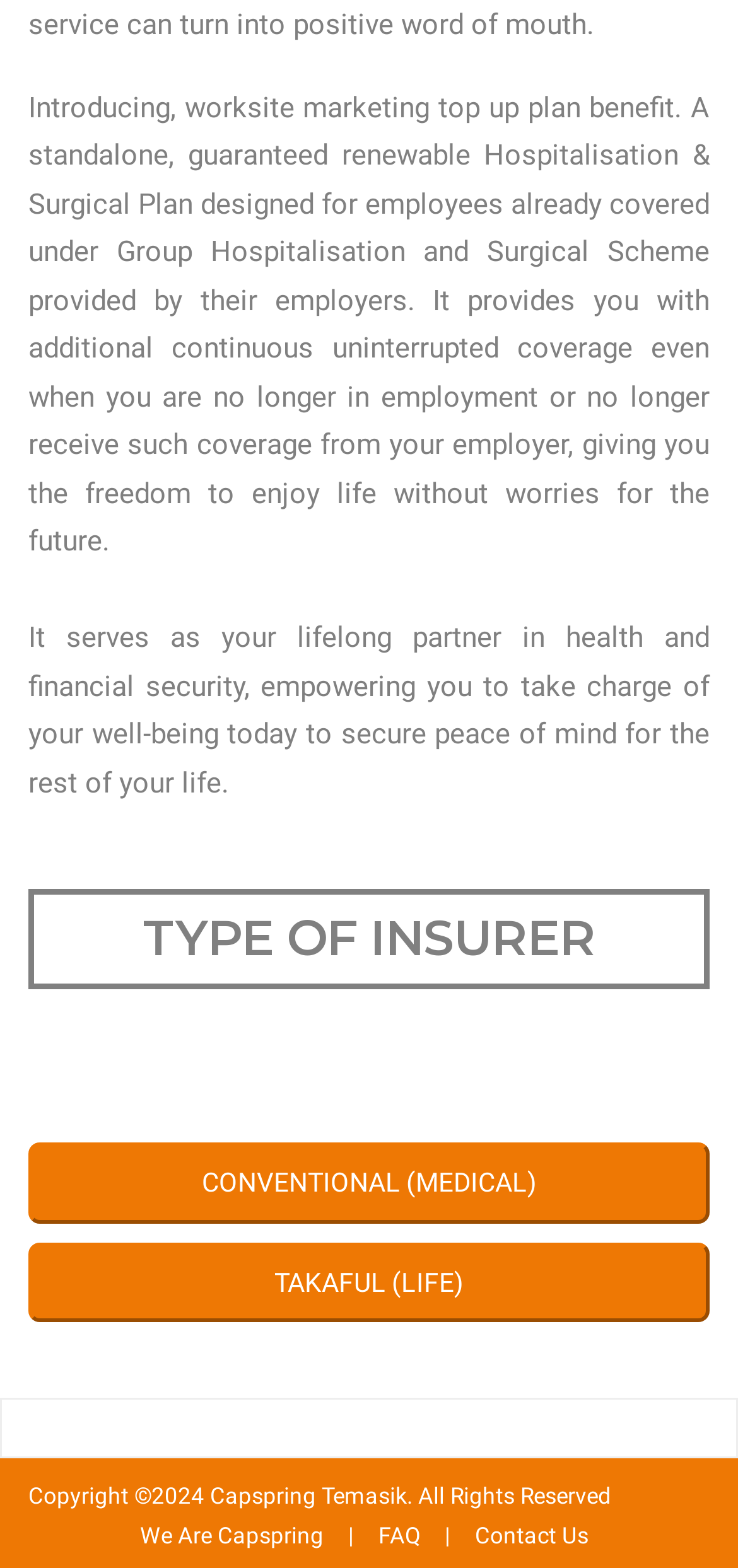What are the two types of insurers mentioned?
Based on the image, give a one-word or short phrase answer.

CONVENTIONAL (MEDICAL) and TAKAFUL (LIFE)